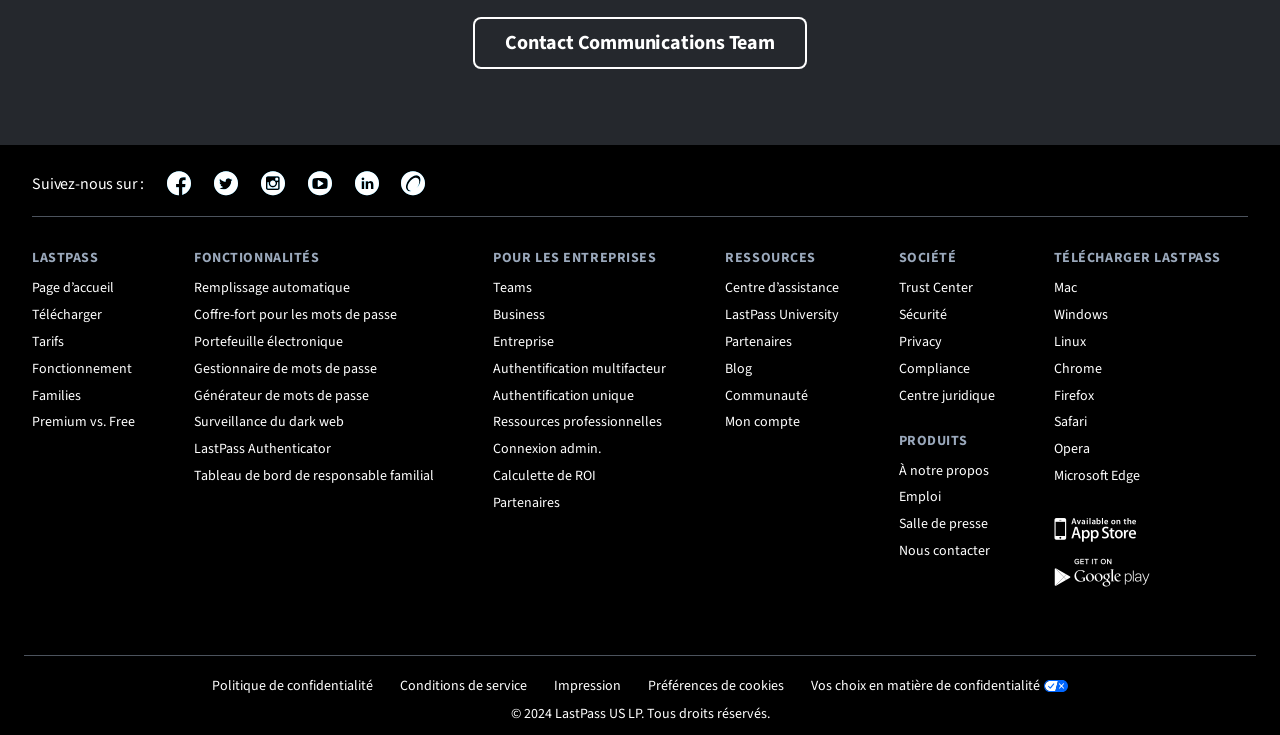Please identify the bounding box coordinates of the element that needs to be clicked to perform the following instruction: "Download LastPass for Mac".

[0.823, 0.379, 0.841, 0.406]